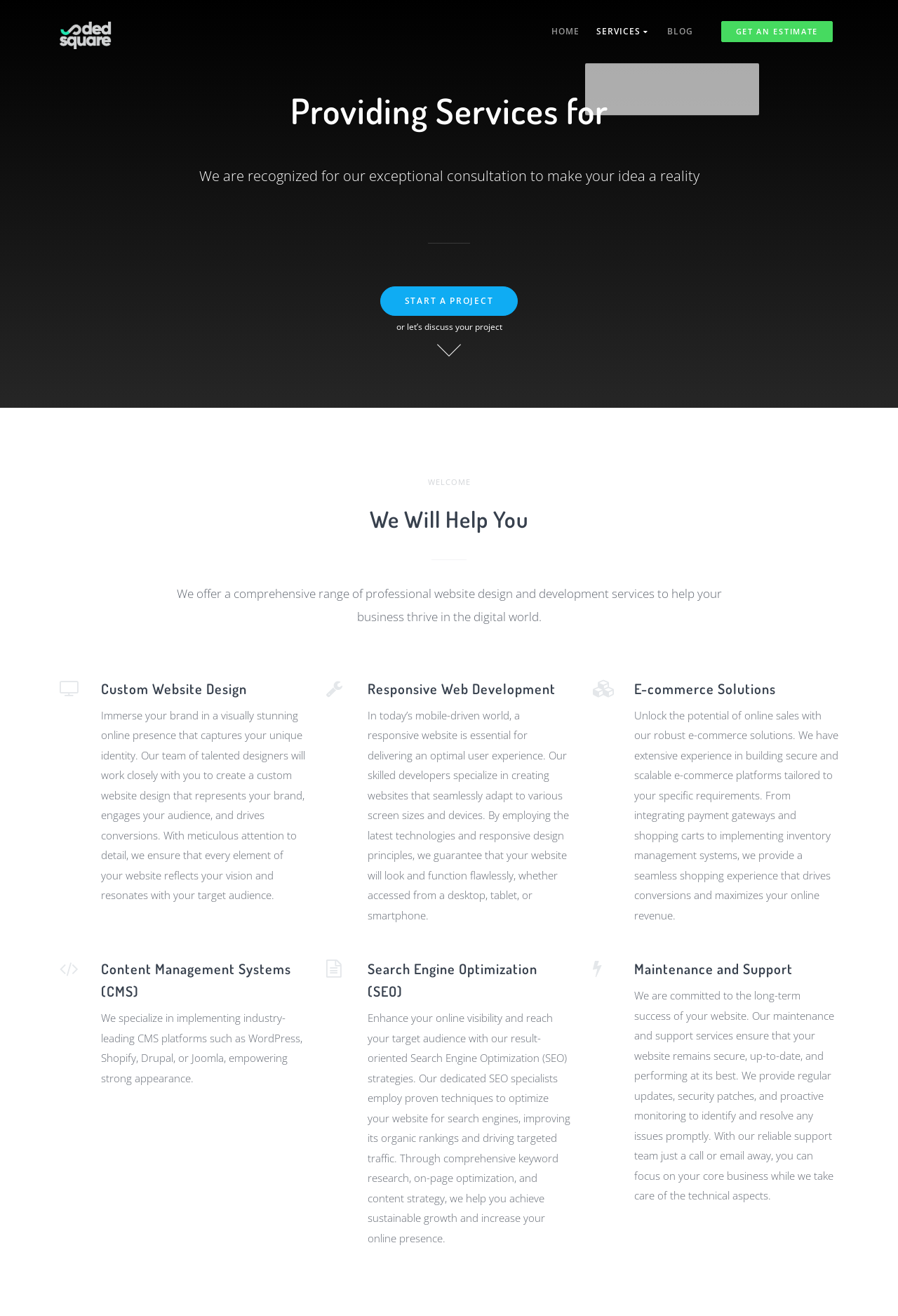Based on the description "Get an estimate", find the bounding box of the specified UI element.

[0.803, 0.016, 0.927, 0.032]